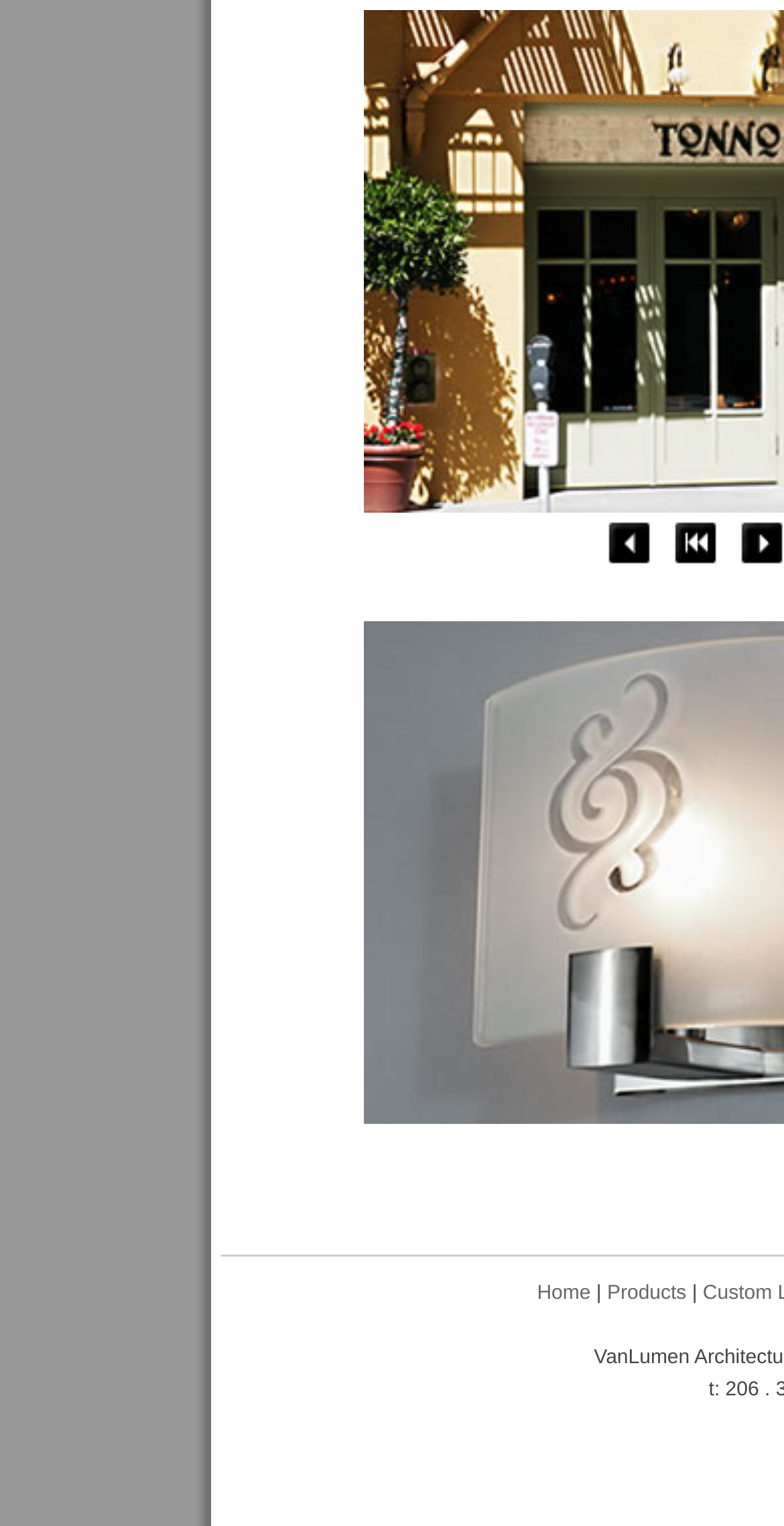What is the separator between navigation links?
Using the information from the image, give a concise answer in one word or a short phrase.

|